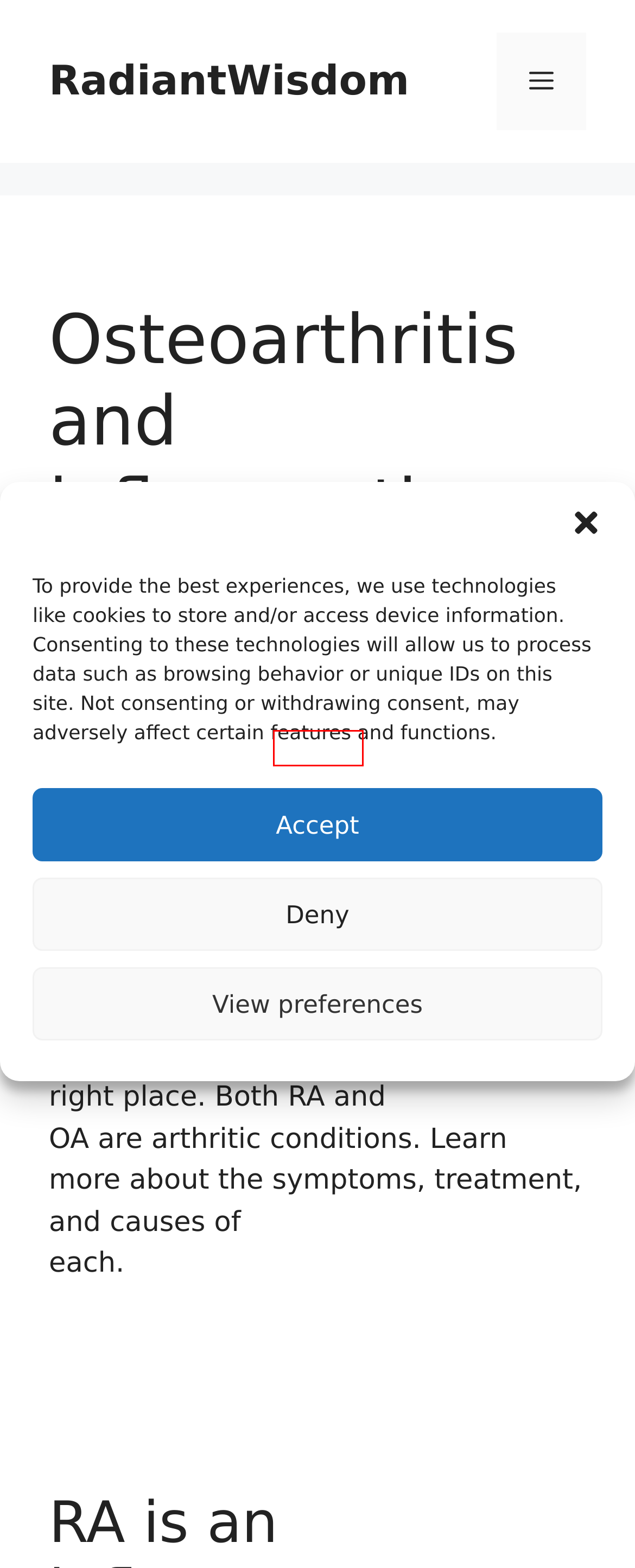Please examine the screenshot provided, which contains a red bounding box around a UI element. Select the webpage description that most accurately describes the new page displayed after clicking the highlighted element. Here are the candidates:
A. admin, Author at RadiantWisdom
B. how to settle a personal injury claim without an attorney - RadiantWisdom
C. Advice Archives - RadiantWisdom
D. How to negotiate a better contract as an attorney? - RadiantWisdom
E. insurance attorney terms and laws - RadiantWisdom
F. RadiantWisdom - Your Ultimate Guide to Advice, Beauty, and Health
G. personal injury lawyers - RadiantWisdom
H. property damage car accident lawyer - RadiantWisdom

A